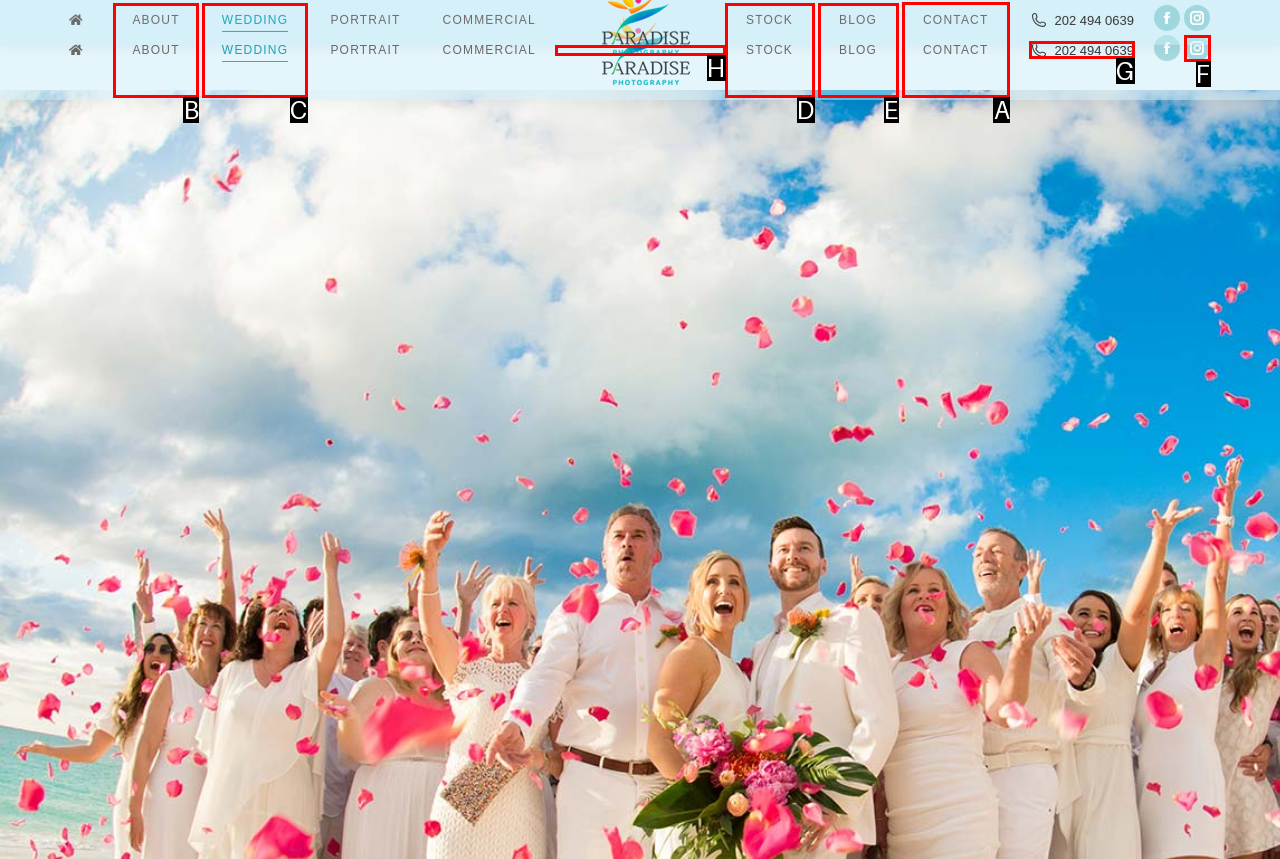What option should you select to complete this task: Check CONTACT information? Indicate your answer by providing the letter only.

A